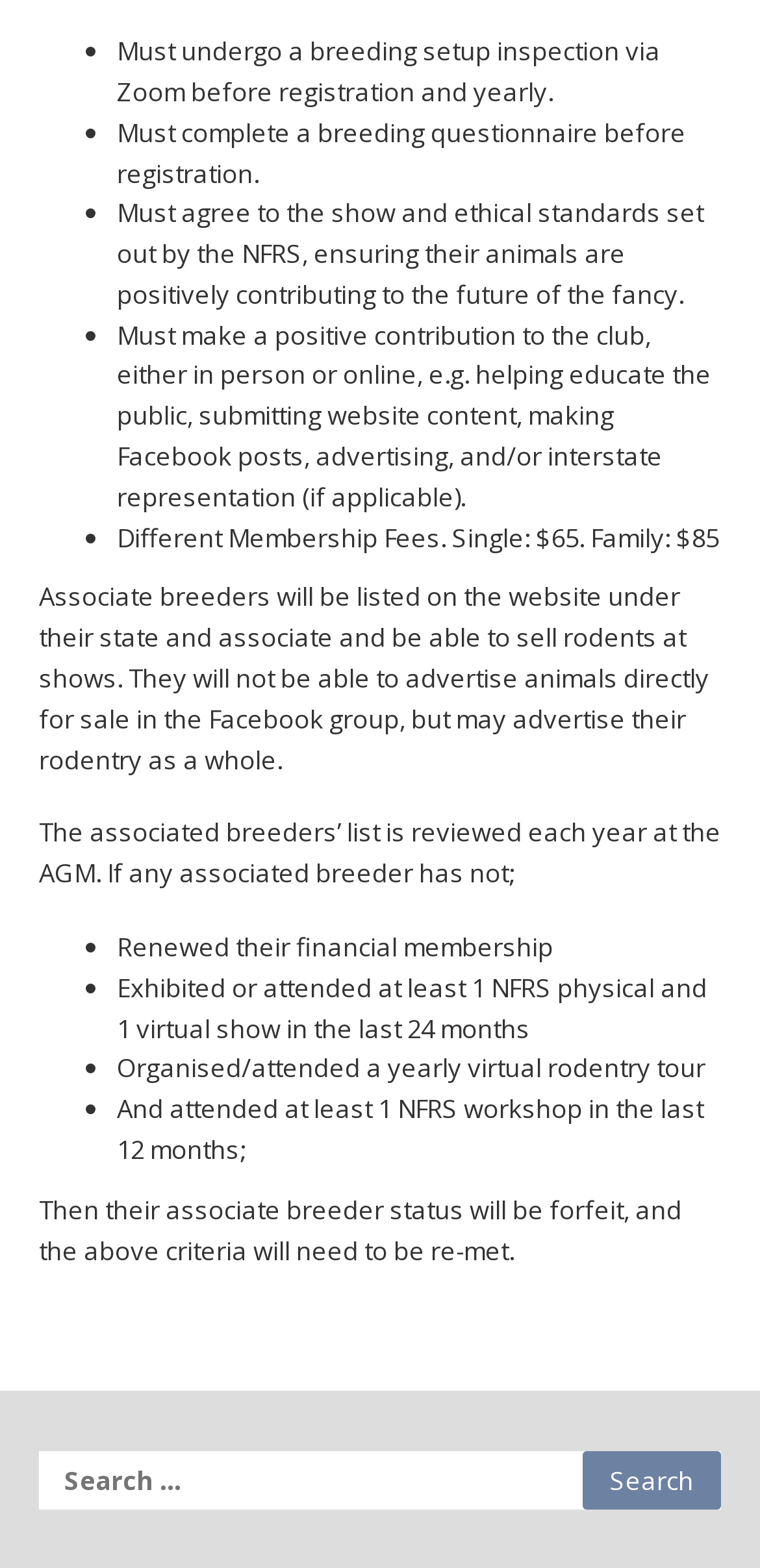What happens if an associated breeder does not meet the criteria?
Please provide a comprehensive answer based on the details in the screenshot.

According to the webpage, if an associated breeder does not meet the criteria, such as renewing their financial membership, exhibiting or attending at least 1 NFRS physical and 1 virtual show in the last 24 months, and others, then their associate breeder status will be forfeit, and the above criteria will need to be re-met.